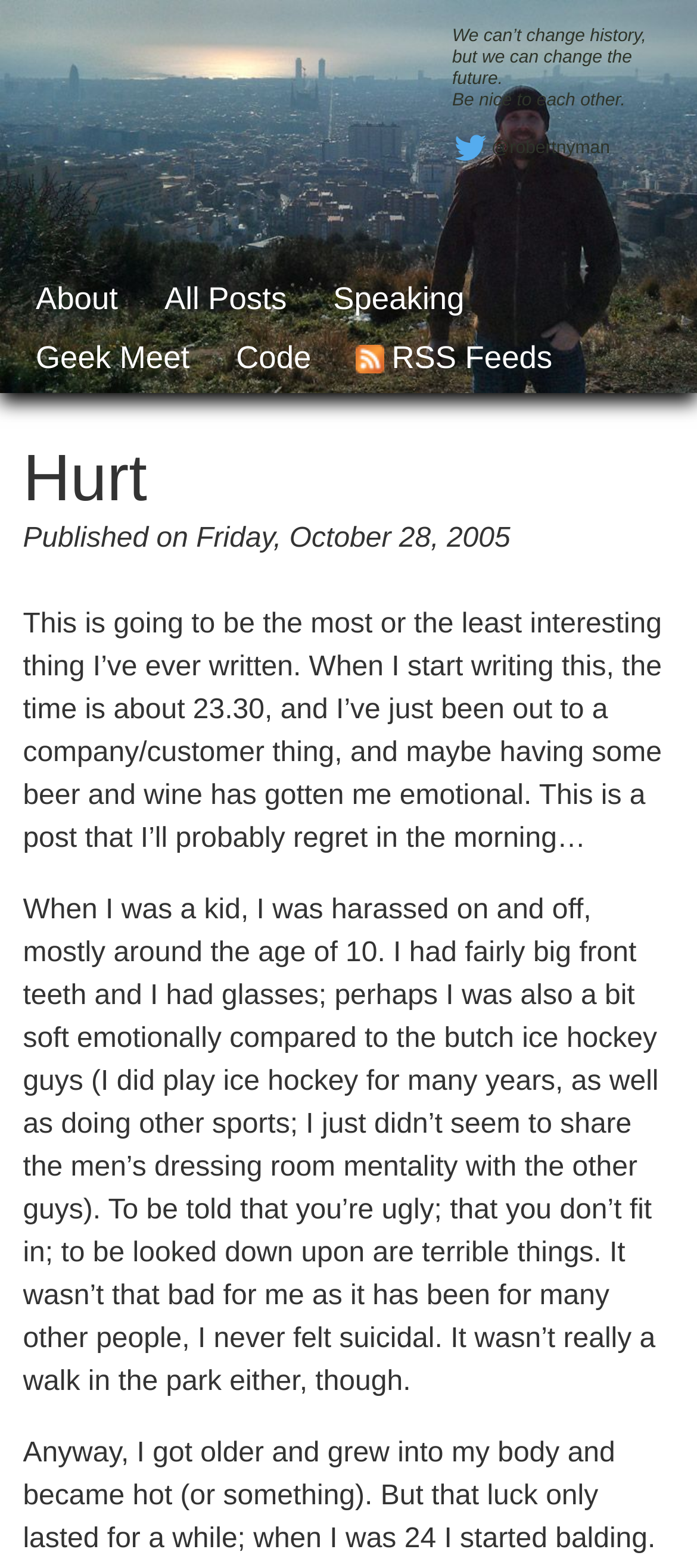What was the author doing before writing this post?
Use the information from the screenshot to give a comprehensive response to the question.

According to the text, the author was attending a company/customer thing and maybe had some beer and wine, which might have gotten him emotional, before writing this post.